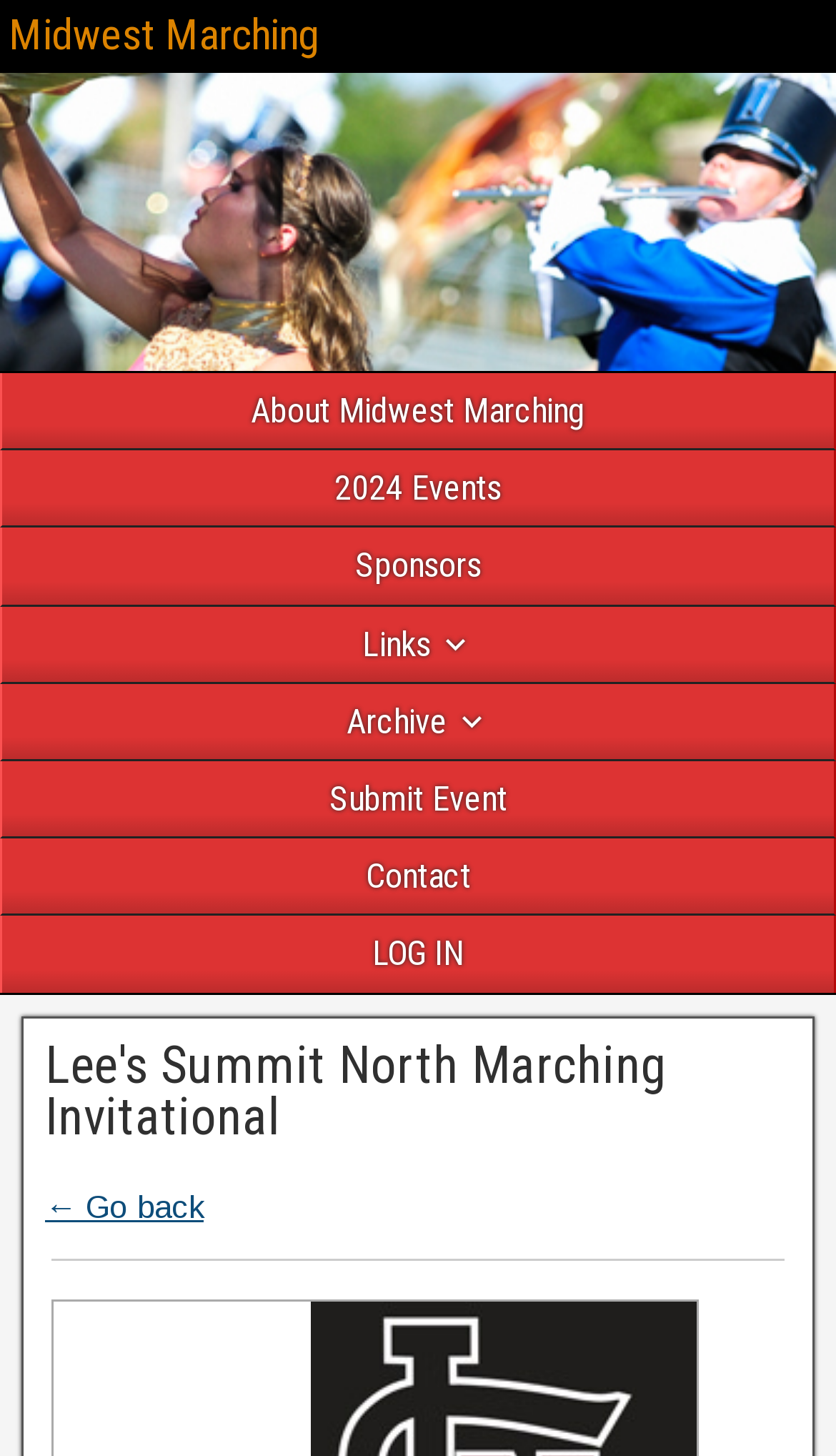Locate the bounding box coordinates of the element to click to perform the following action: 'view 2024 Events'. The coordinates should be given as four float values between 0 and 1, in the form of [left, top, right, bottom].

[0.003, 0.31, 0.997, 0.361]